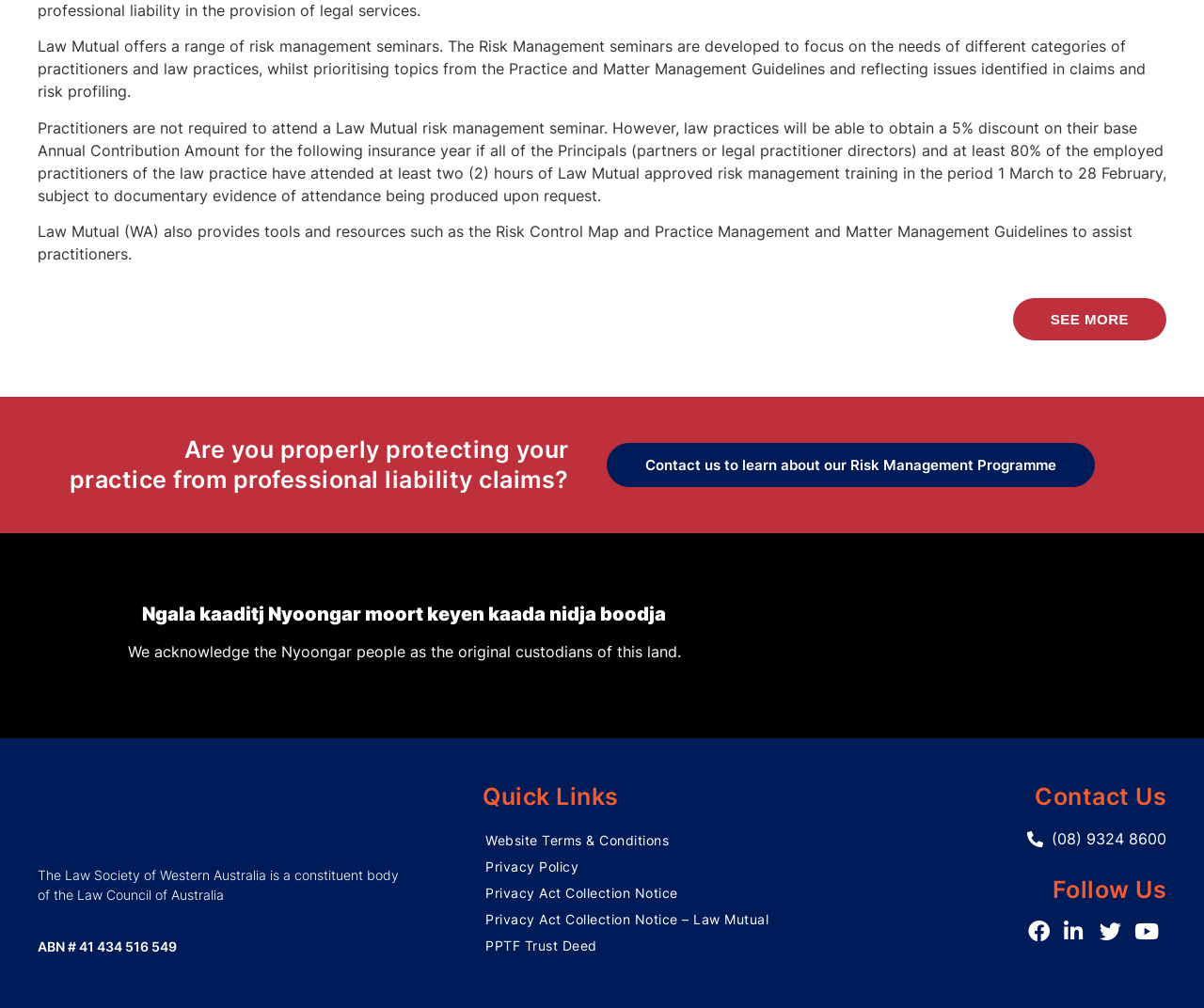Please identify the bounding box coordinates of the element I should click to complete this instruction: 'Learn more about risk management seminars'. The coordinates should be given as four float numbers between 0 and 1, like this: [left, top, right, bottom].

[0.841, 0.295, 0.969, 0.337]